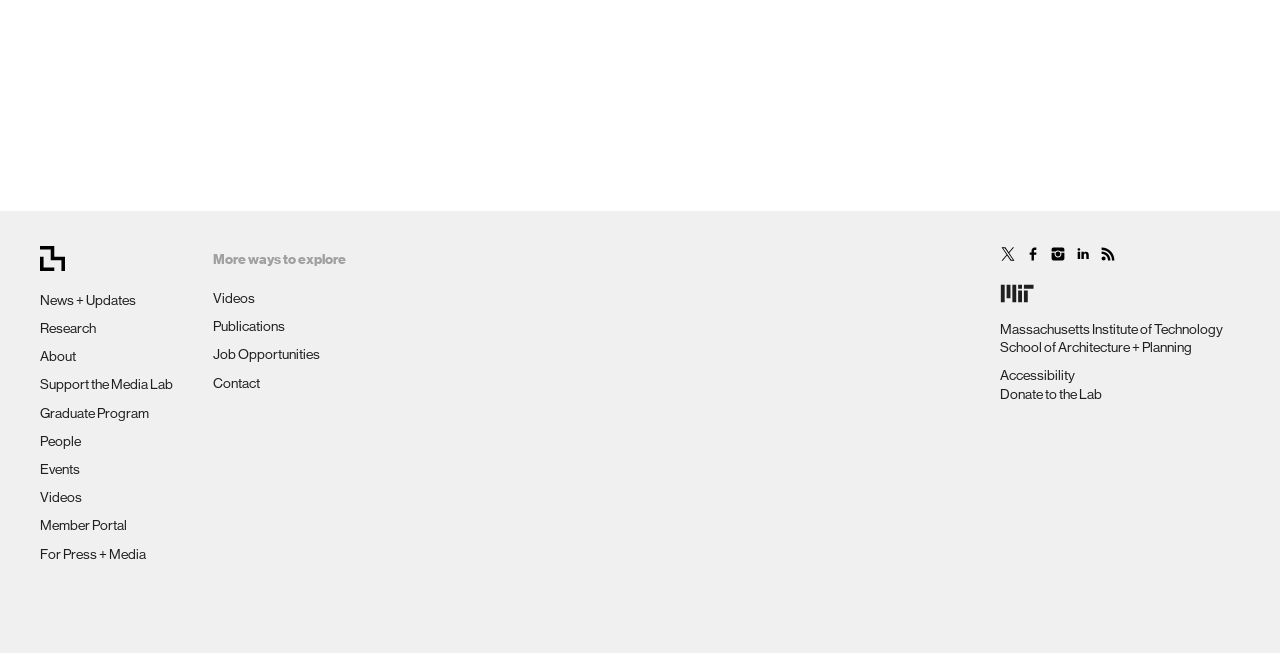Select the bounding box coordinates of the element I need to click to carry out the following instruction: "Visit the Research page".

[0.031, 0.49, 0.075, 0.515]